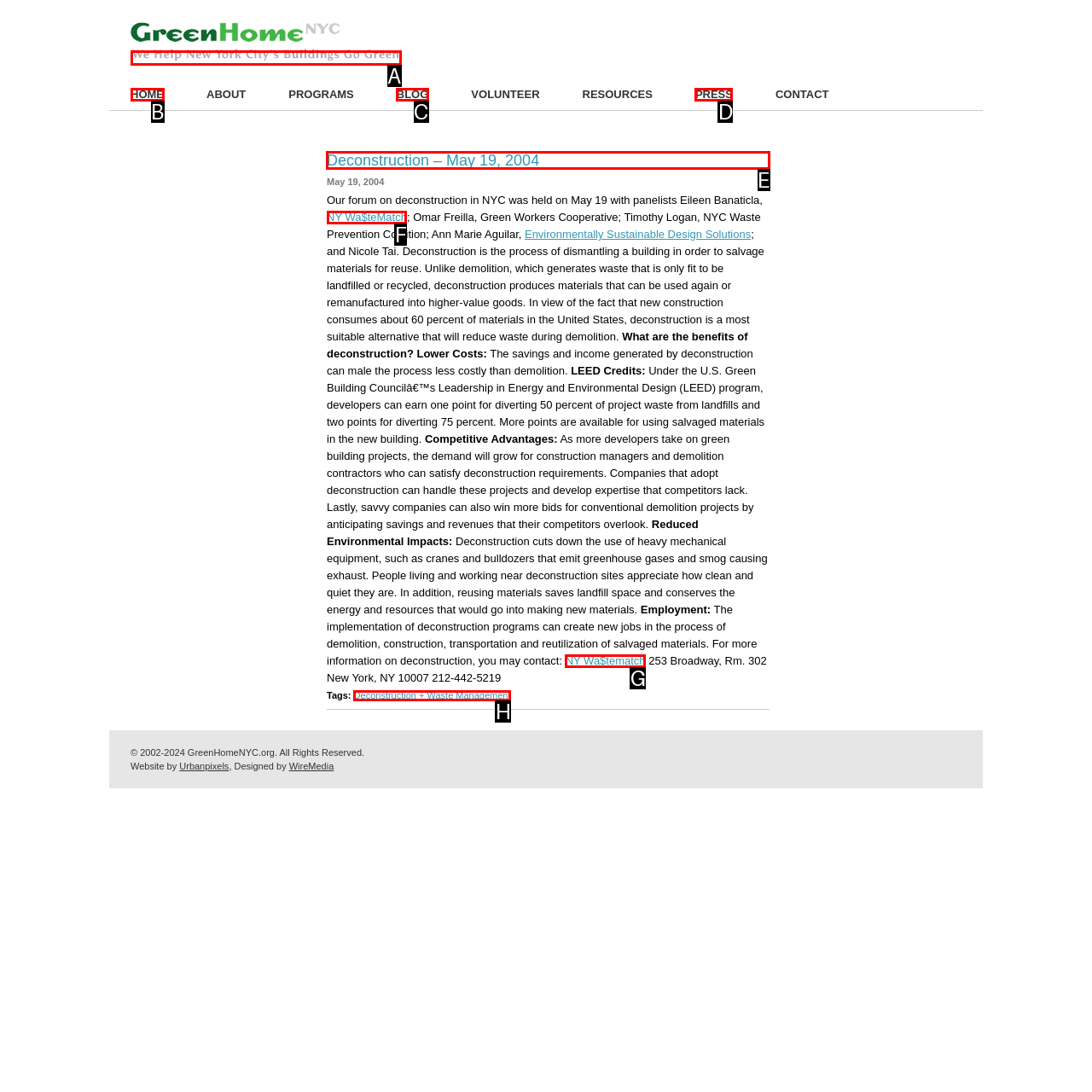What letter corresponds to the UI element to complete this task: Read about Deconstruction – May 19, 2004
Answer directly with the letter.

E